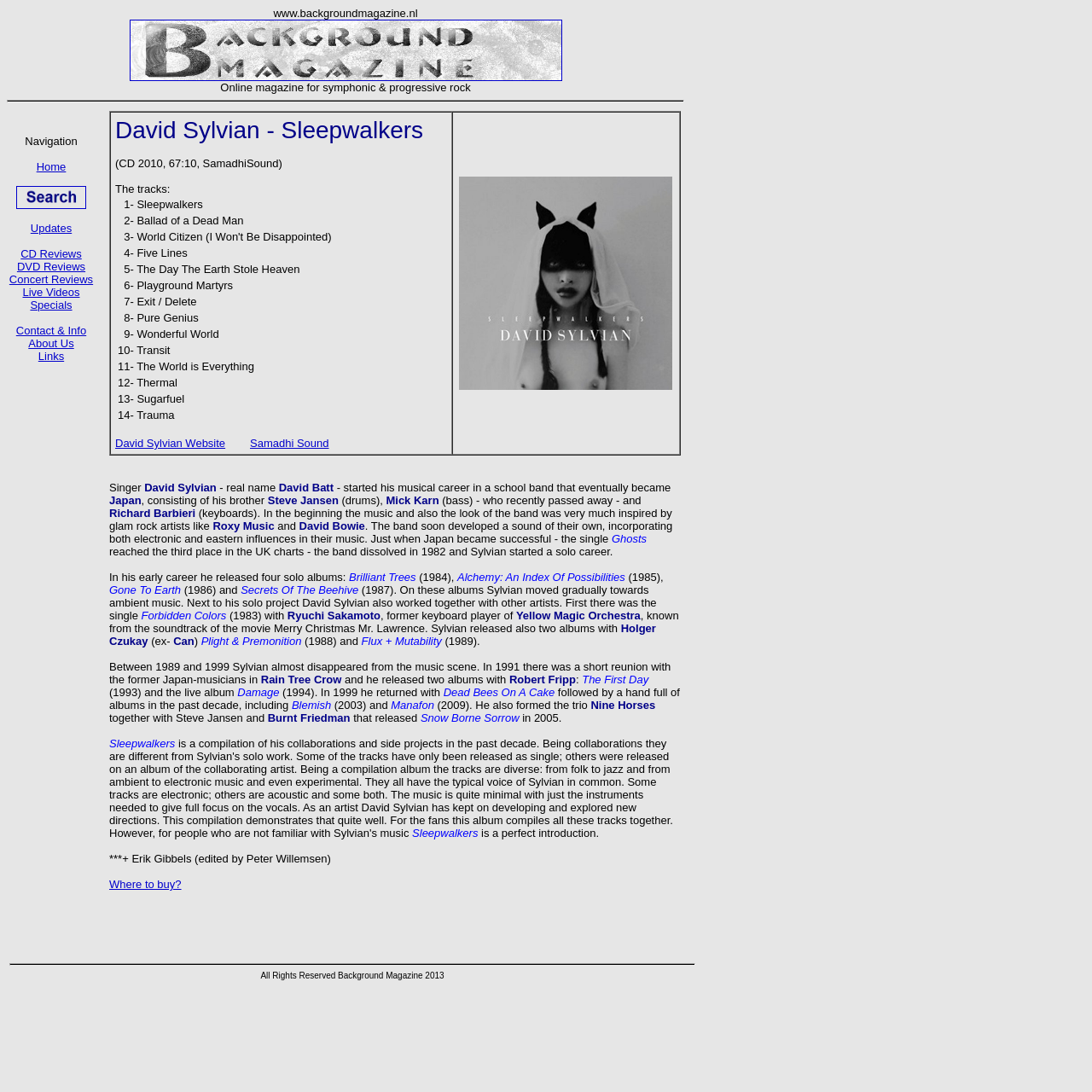Generate a thorough caption detailing the webpage content.

This webpage is a review of David Sylvian's album "Sleepwalkers" on the online magazine "BACKGROUND MAGAZINE". The page has a simple layout with a focus on text content. 

At the top, there are two iframes, one of which is quite narrow, taking up about 9% of the page width. Below these iframes, there is a table that spans about 52% of the page width, containing the main content of the review. 

The review is a lengthy article that discusses David Sylvian's music career, from his early days with the band Japan to his solo projects. The text is divided into paragraphs, with headings and subheadings that provide a clear structure to the content. 

In the middle of the review, there is a table that lists the tracks on the "Sleepwalkers" album, with 14 entries in total. Each track is listed with its title and a blank cell next to it. 

Below the tracklist, the review continues, discussing Sylvian's collaborations with other artists and the diversity of the tracks on the album. There are also links to David Sylvian's website and the record label Samadhi Sound. 

On the right side of the page, there is an image that takes up about 20% of the page width. The image is not described, but it likely relates to David Sylvian or the album "Sleepwalkers". 

Overall, the webpage is a detailed and informative review of David Sylvian's album, with a focus on providing context and background information on the artist's career.